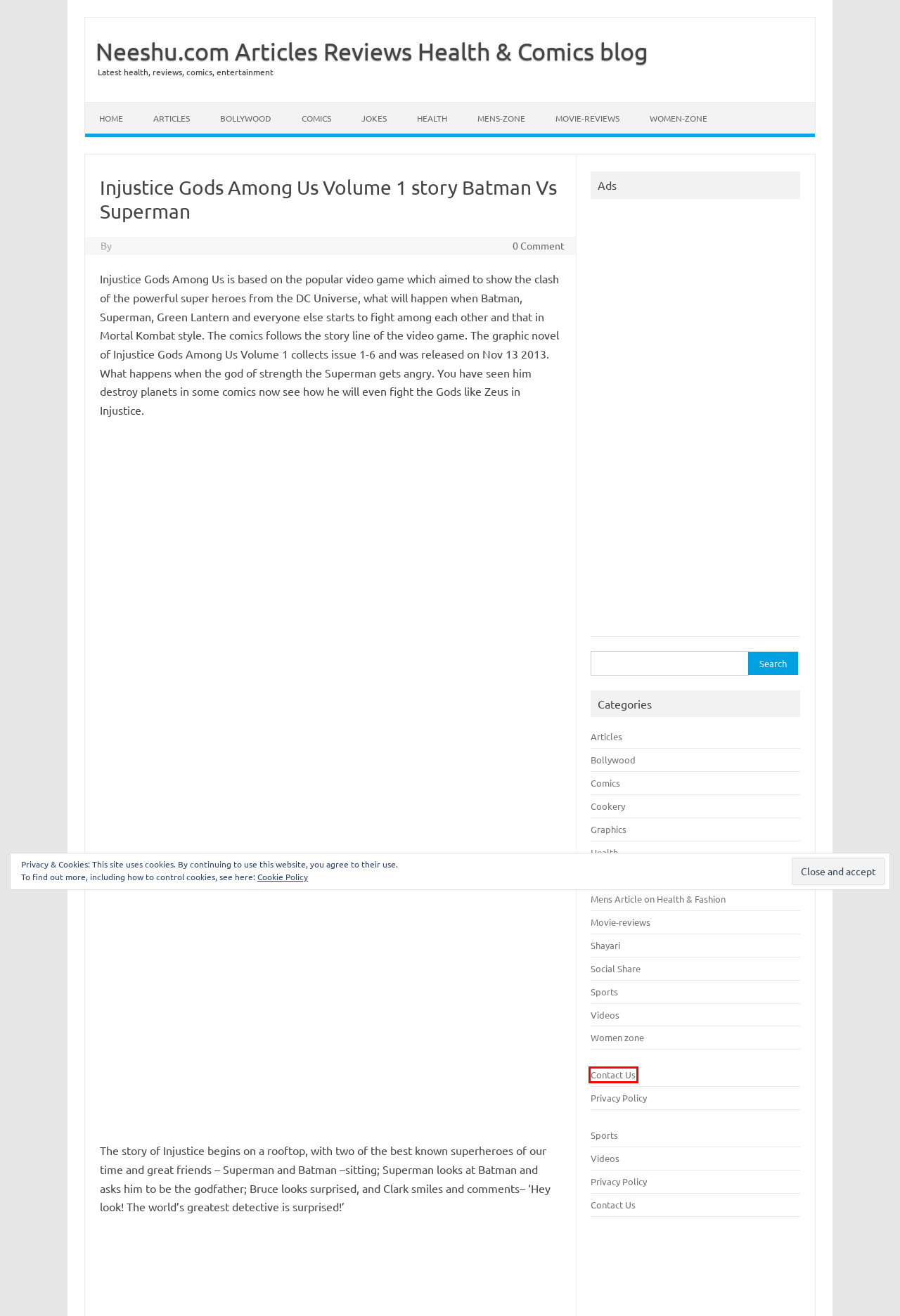You’re provided with a screenshot of a webpage that has a red bounding box around an element. Choose the best matching webpage description for the new page after clicking the element in the red box. The options are:
A. Privacy Policy - Neeshu.com Articles Reviews Health & Comics blog
B. Social Share - Neeshu.com
C. Shayari Whatsapp Messages - Neeshu.com
D. Contact Us - Neeshu.com Articles Reviews Health & Comics blog
E. Cookie Policy – Automattic
F. Graphics icons themes templates - Neeshu.com
G. Mens Fashion and Health Articles - Neeshu.com
H. Hindi Comics Raj Comics, Manoj Comics, Tulsi Comics

D